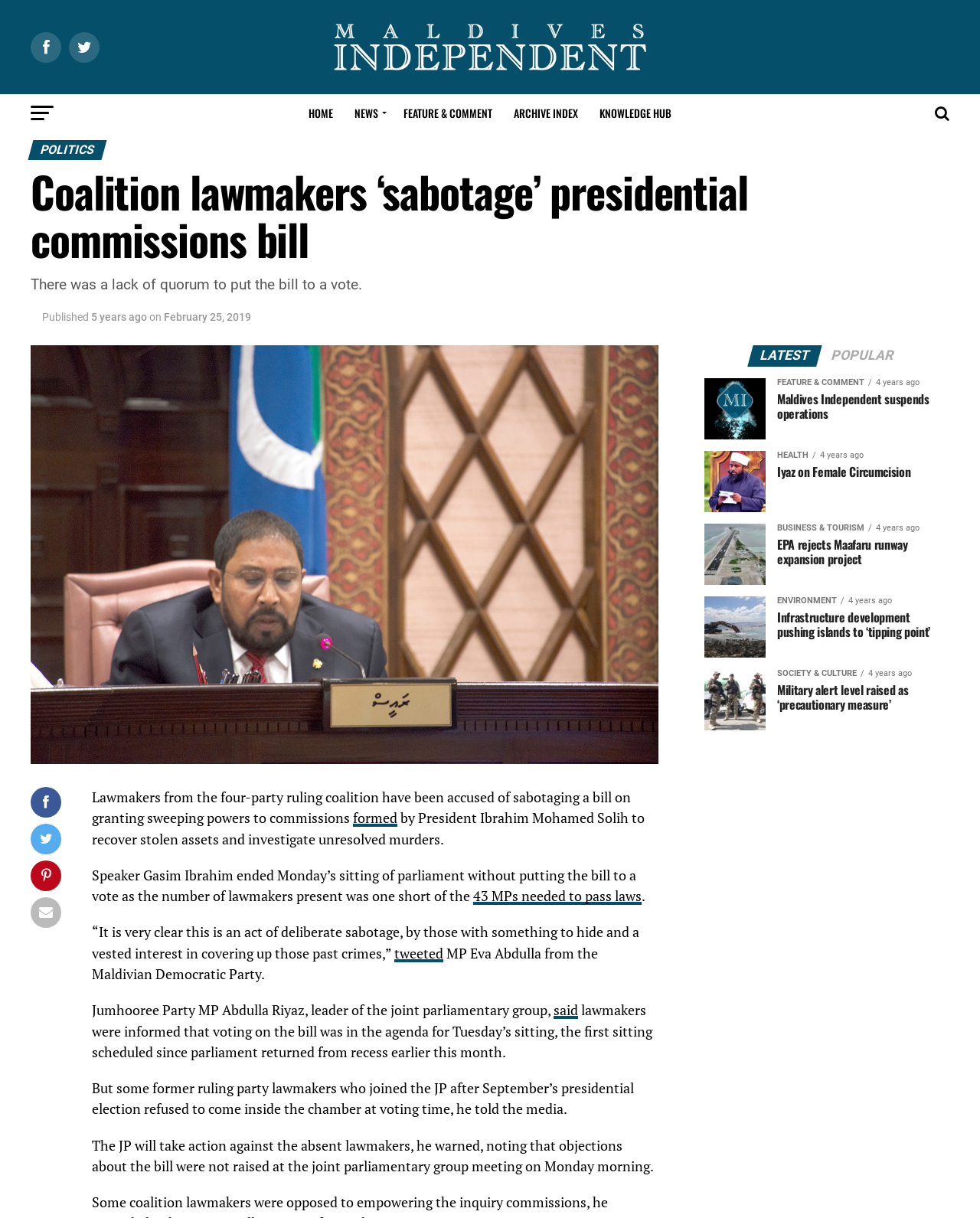Why did the speaker end the parliament sitting?
Refer to the screenshot and respond with a concise word or phrase.

lack of quorum